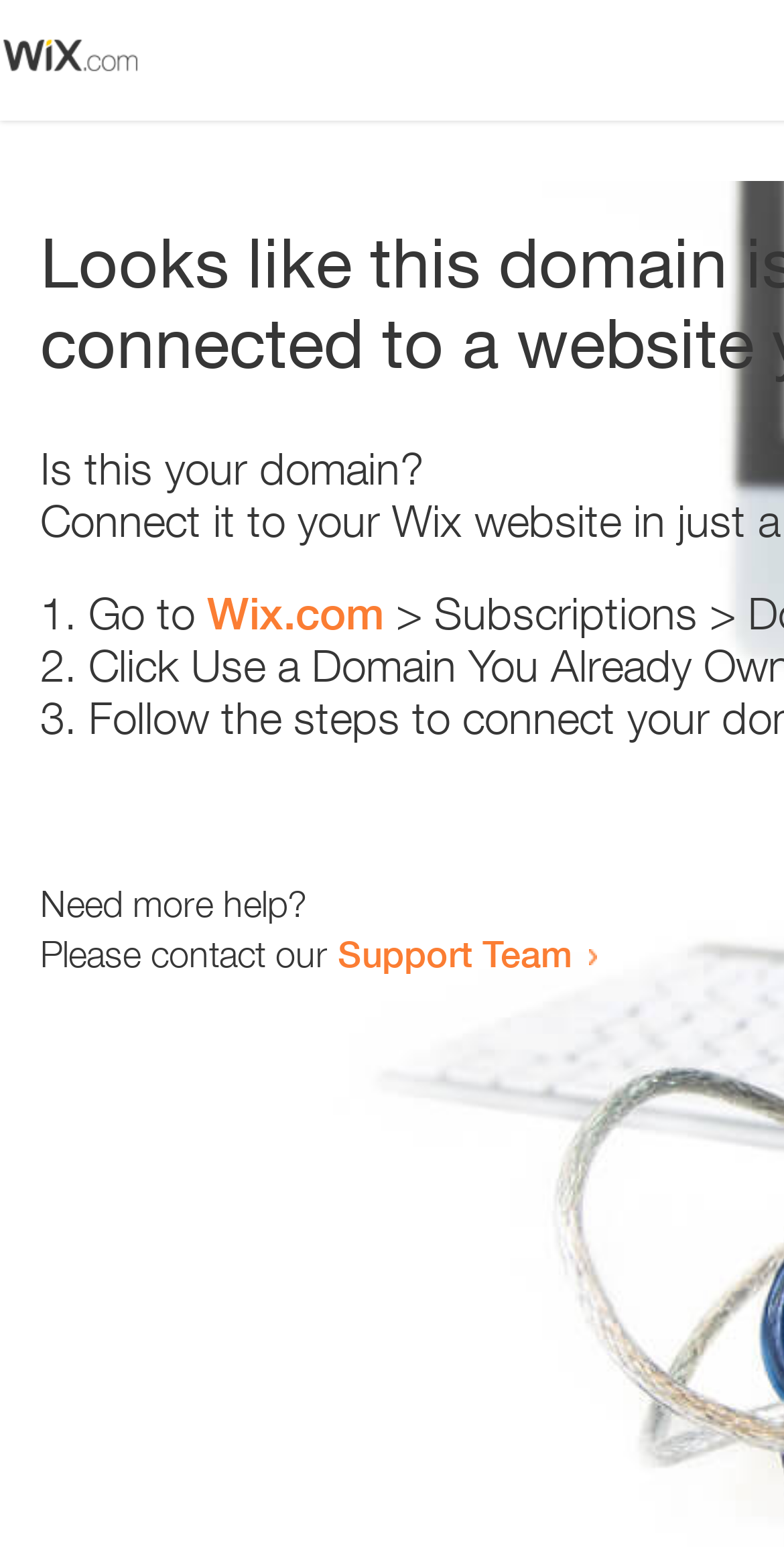What is the domain in question?
We need a detailed and meticulous answer to the question.

The webpage is asking 'Is this your domain?' which implies that the domain in question is the one being referred to.